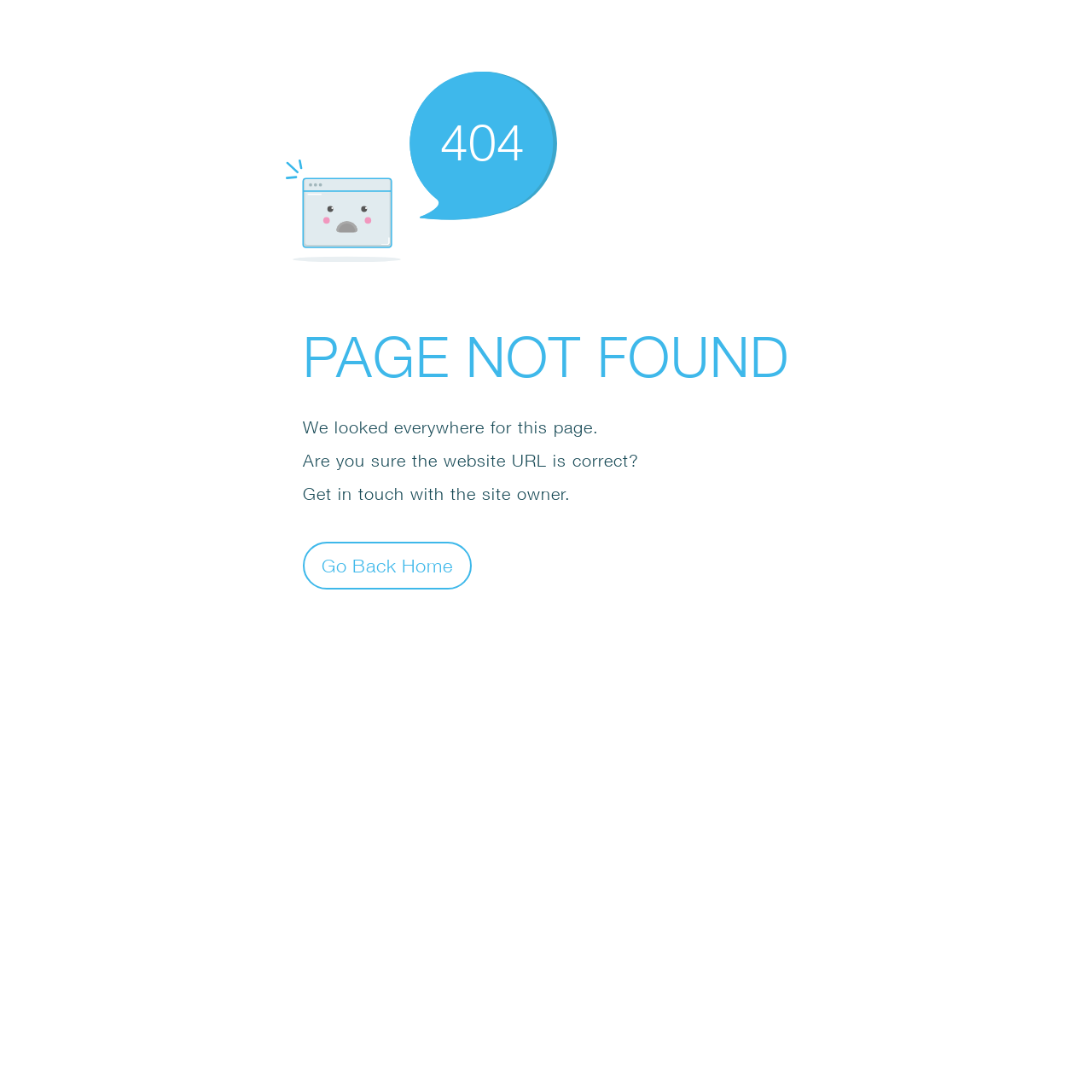Find and provide the bounding box coordinates for the UI element described here: "Go Back Home". The coordinates should be given as four float numbers between 0 and 1: [left, top, right, bottom].

[0.277, 0.496, 0.432, 0.54]